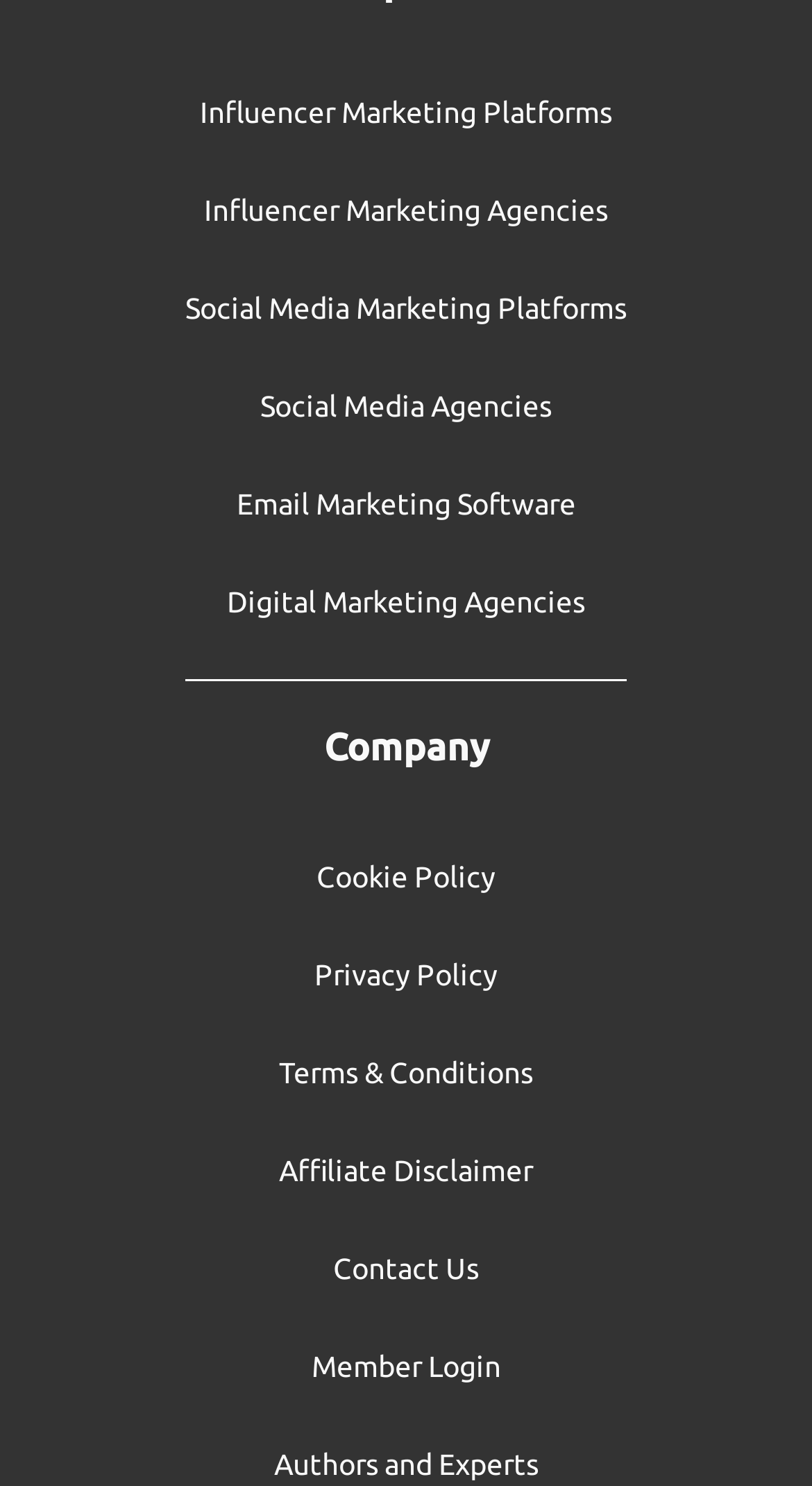Identify the bounding box coordinates for the element you need to click to achieve the following task: "Learn about Affiliate Disclaimer". The coordinates must be four float values ranging from 0 to 1, formatted as [left, top, right, bottom].

[0.344, 0.778, 0.656, 0.798]